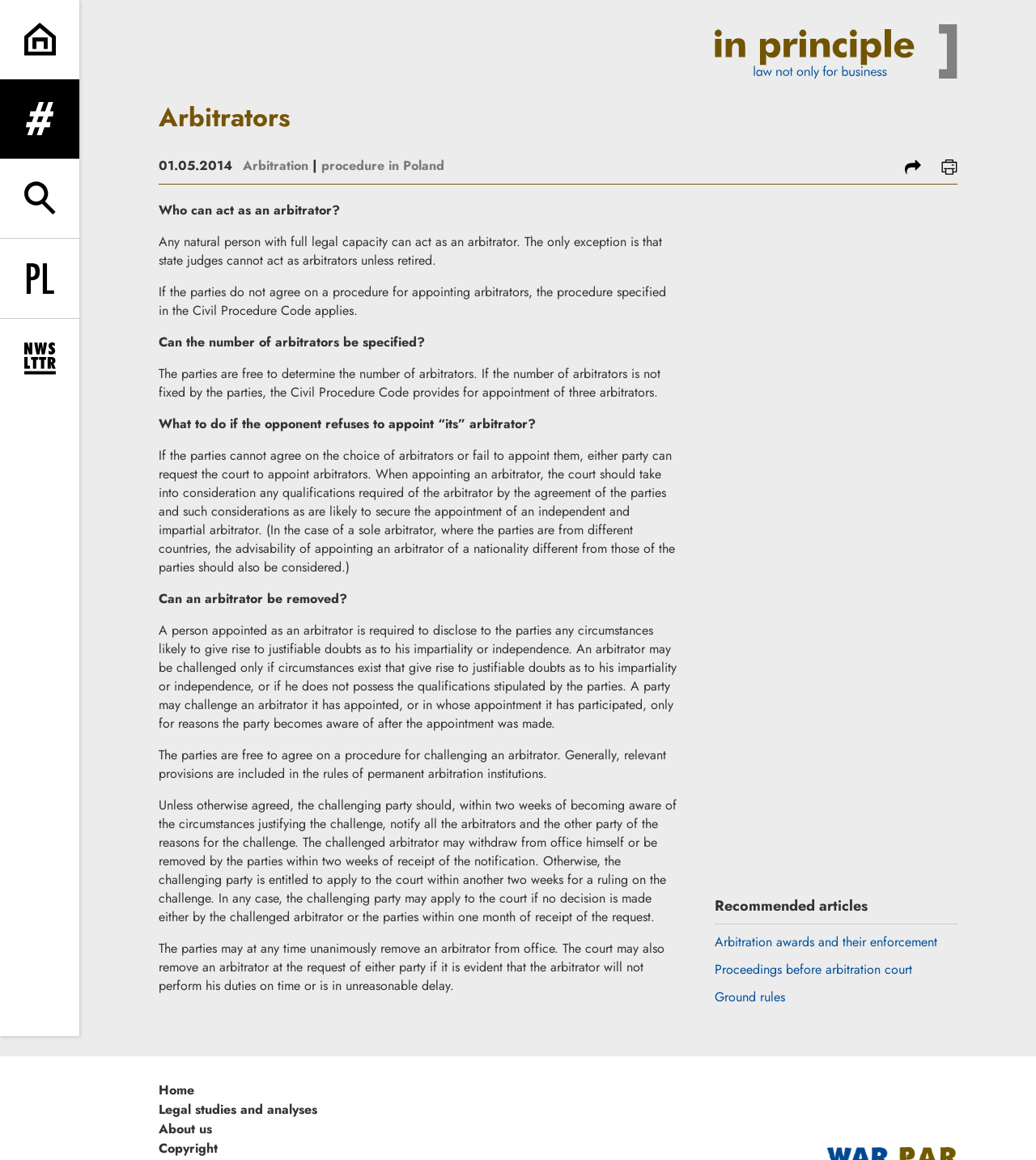Give a one-word or short-phrase answer to the following question: 
What is the date mentioned on the webpage?

01.05.2014